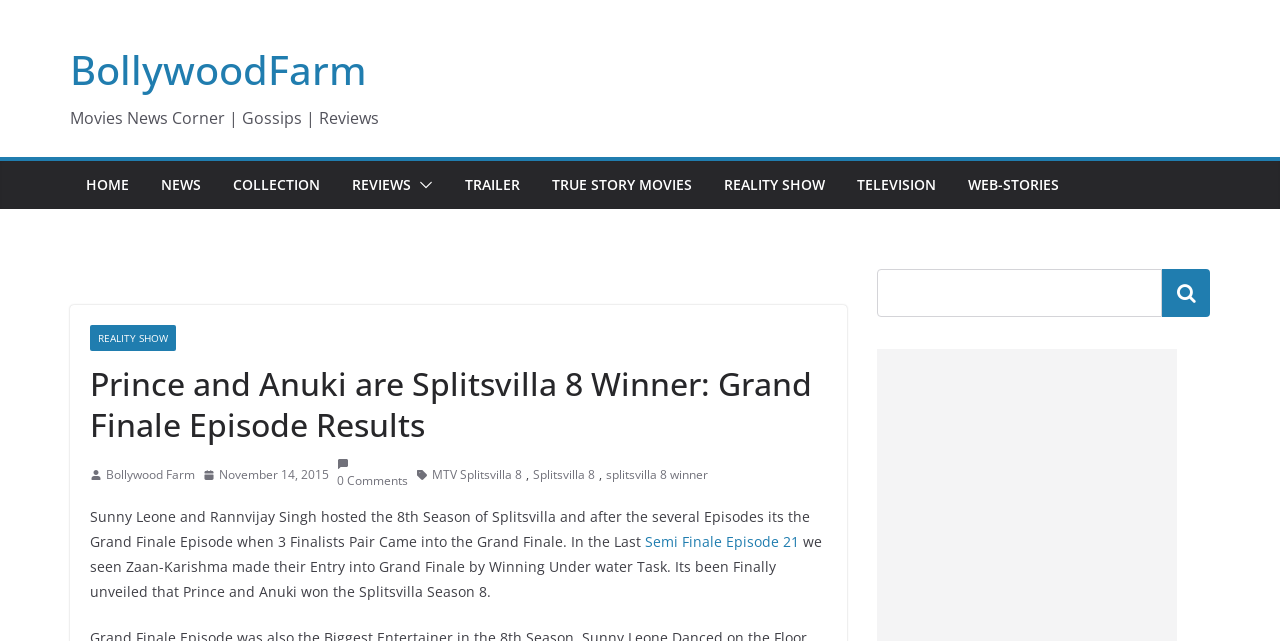Who are the hosts of Splitsvilla 8?
Please answer the question as detailed as possible based on the image.

I found the answer by reading the text content of the webpage, which states 'Sunny Leone and Rannvijay Singh hosted the 8th Season of Splitsvilla...'. This indicates that Sunny Leone and Rannvijay Singh are the hosts of Splitsvilla 8.